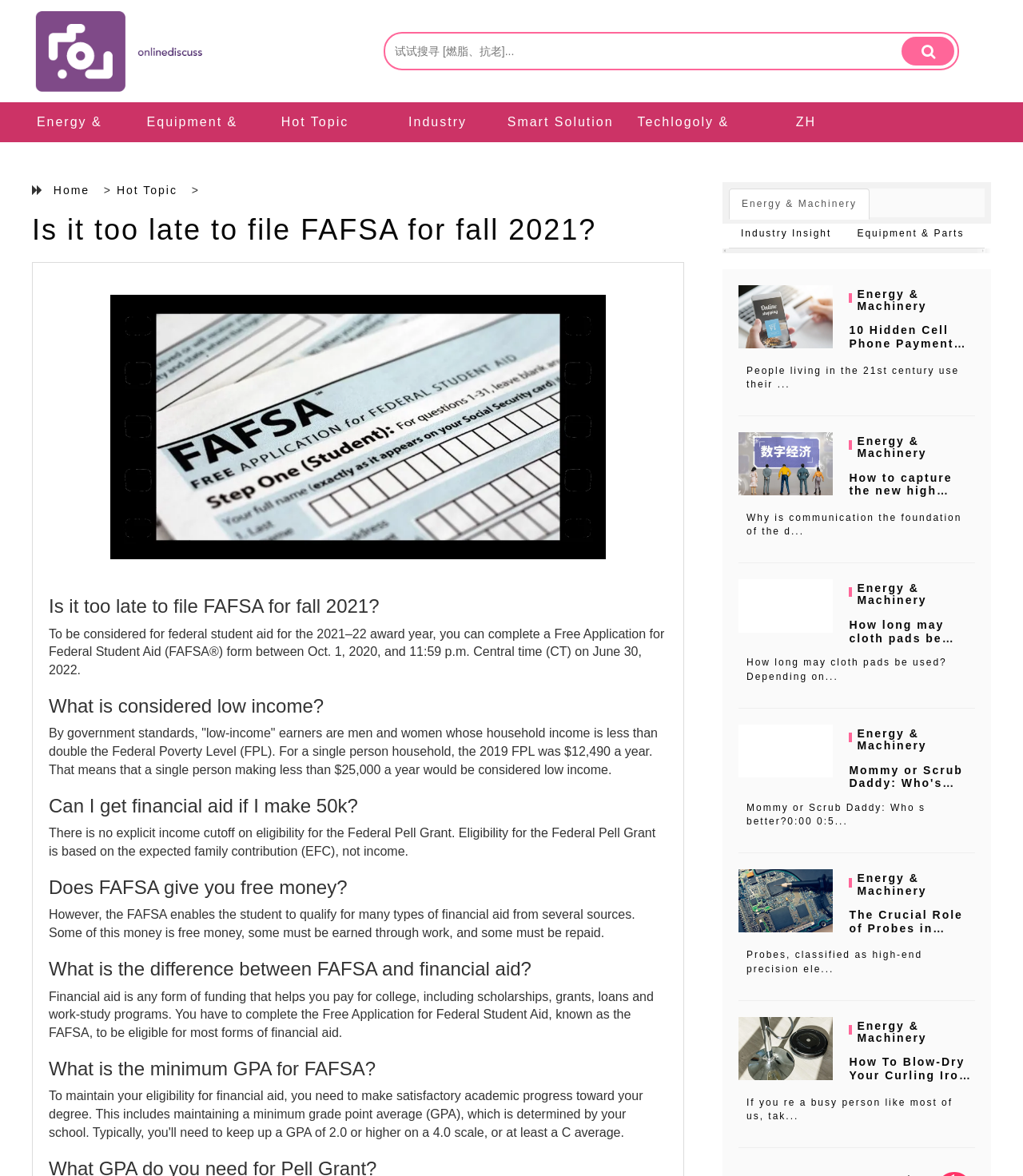Highlight the bounding box coordinates of the region I should click on to meet the following instruction: "click the Energy & Machinery link".

[0.712, 0.16, 0.85, 0.187]